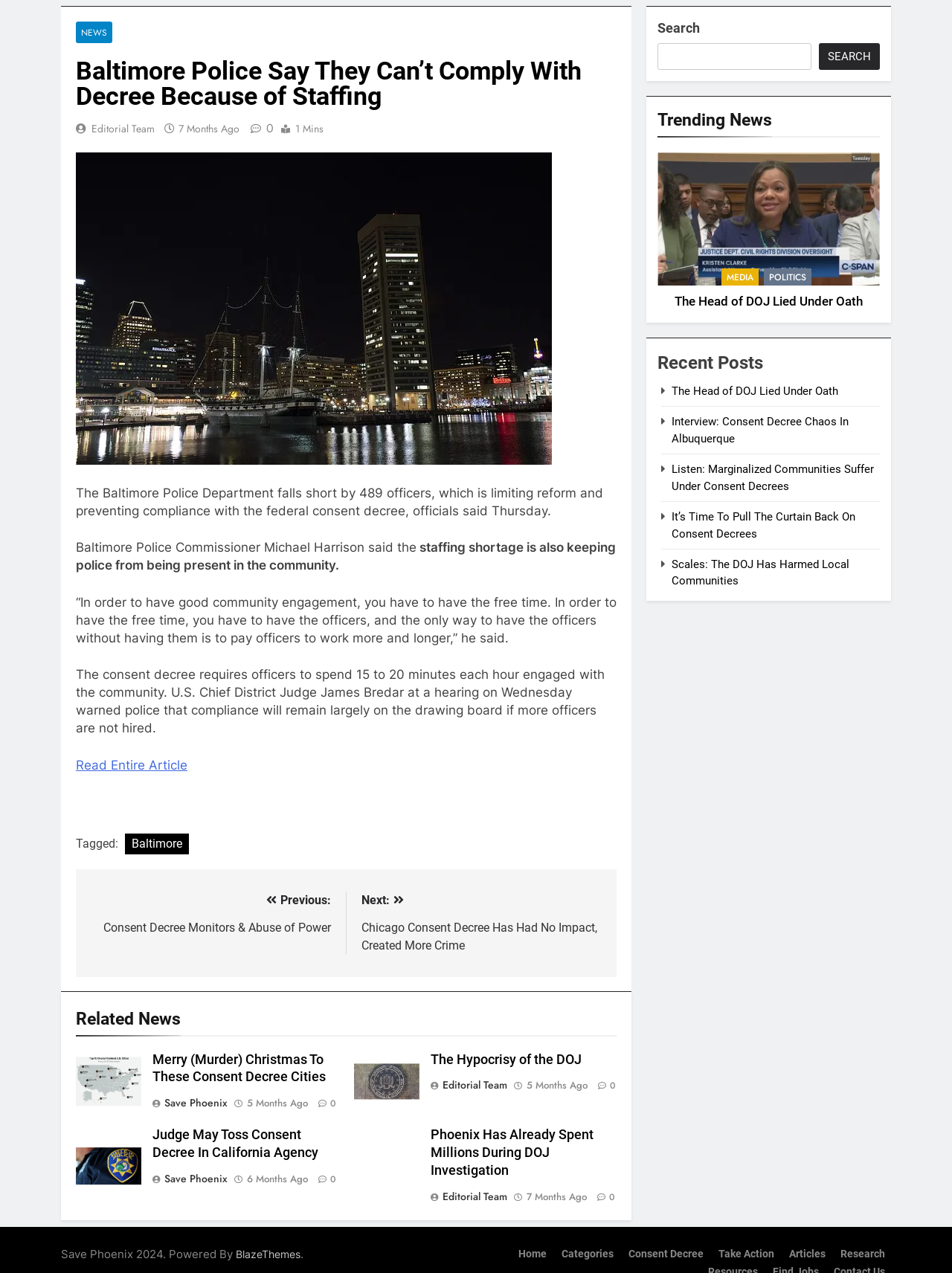Find the bounding box coordinates for the UI element whose description is: "parent_node: SEARCH name="s"". The coordinates should be four float numbers between 0 and 1, in the format [left, top, right, bottom].

[0.691, 0.034, 0.852, 0.055]